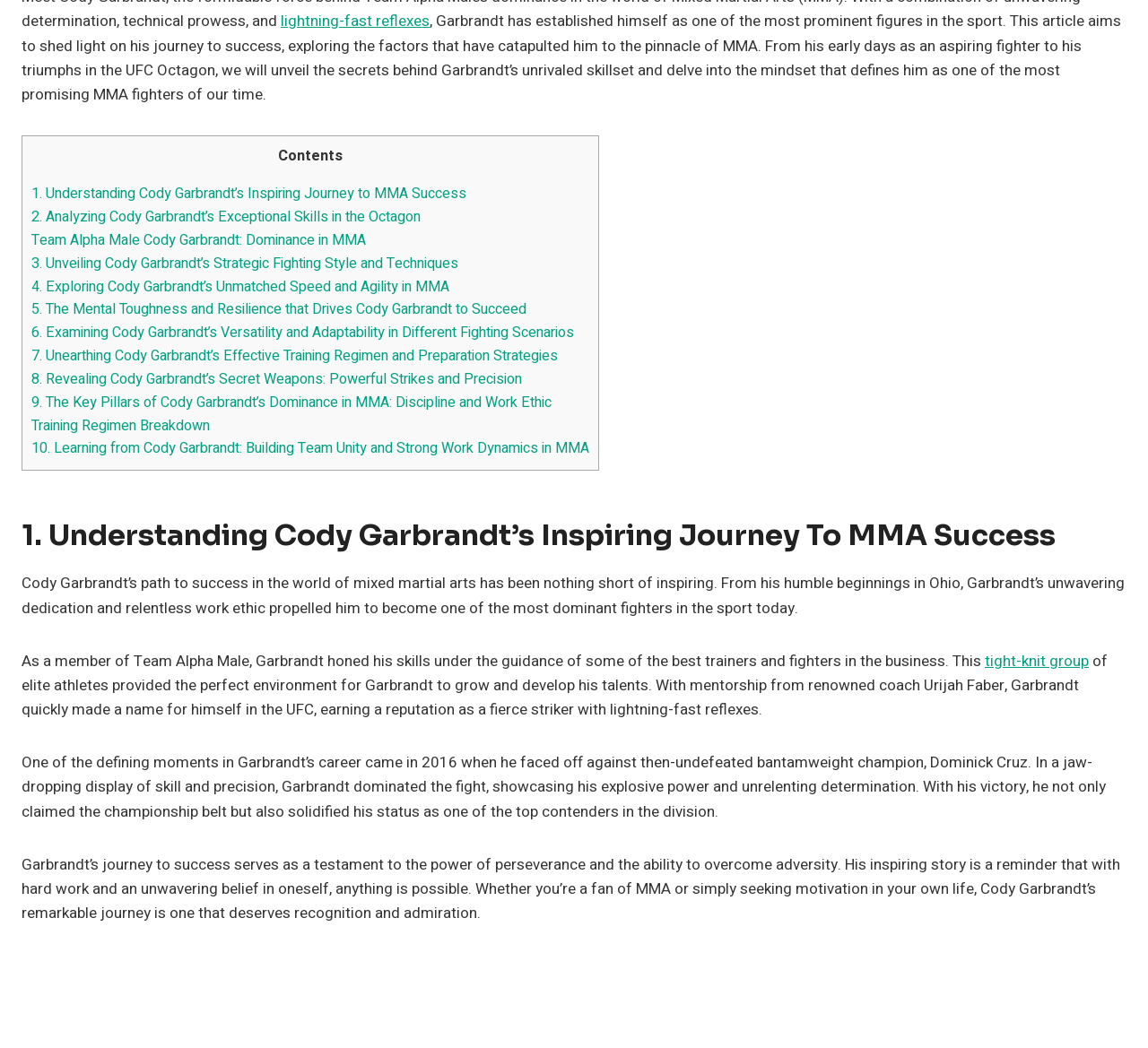Predict the bounding box coordinates of the area that should be clicked to accomplish the following instruction: "Click the link to learn about Cody Garbrandt's inspiring journey to MMA success". The bounding box coordinates should consist of four float numbers between 0 and 1, i.e., [left, top, right, bottom].

[0.027, 0.175, 0.406, 0.195]